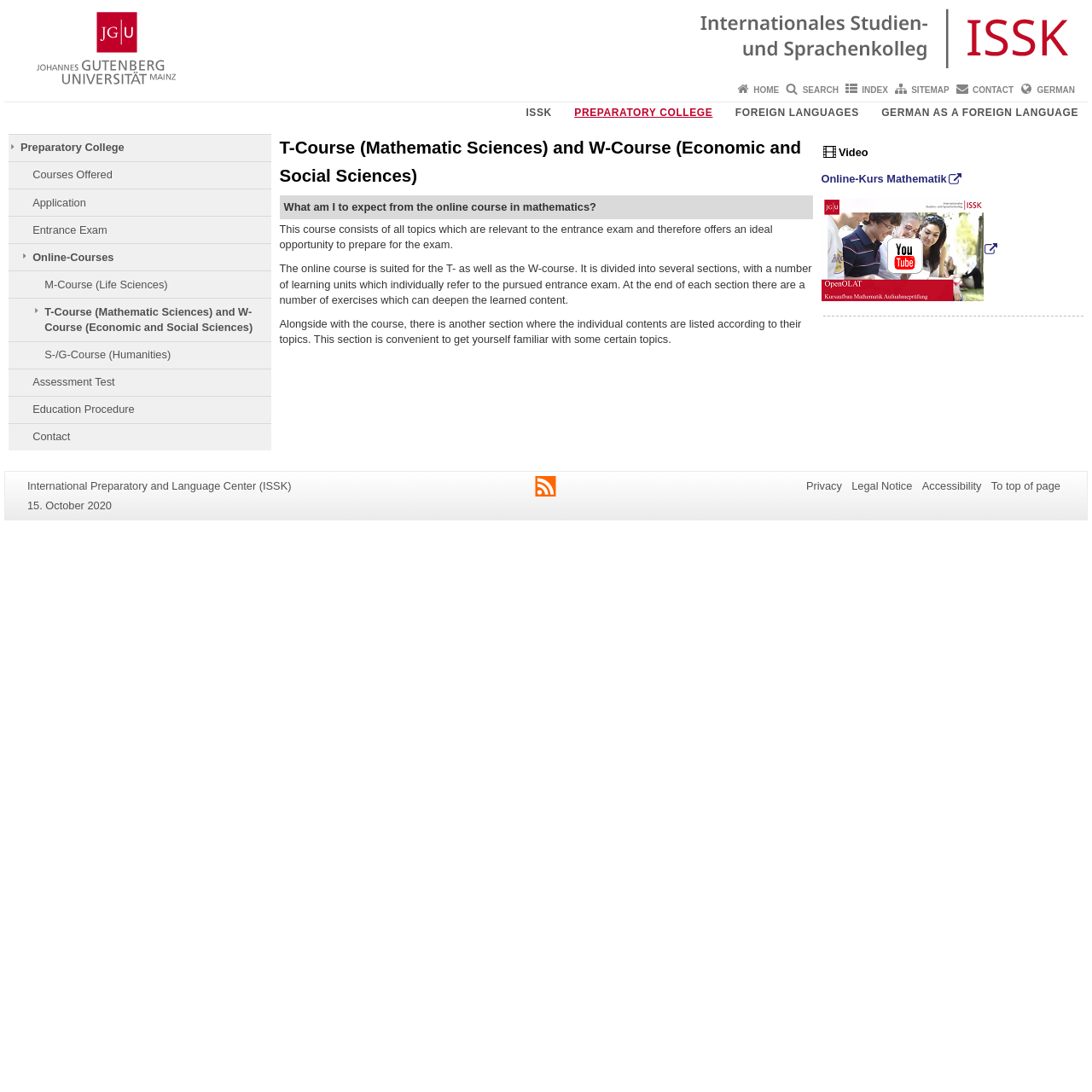What is the last update date of the webpage?
Utilize the information in the image to give a detailed answer to the question.

The last update date of the webpage can be found at the bottom of the webpage, where it is written as 'Last Update: 15. October 2020'.